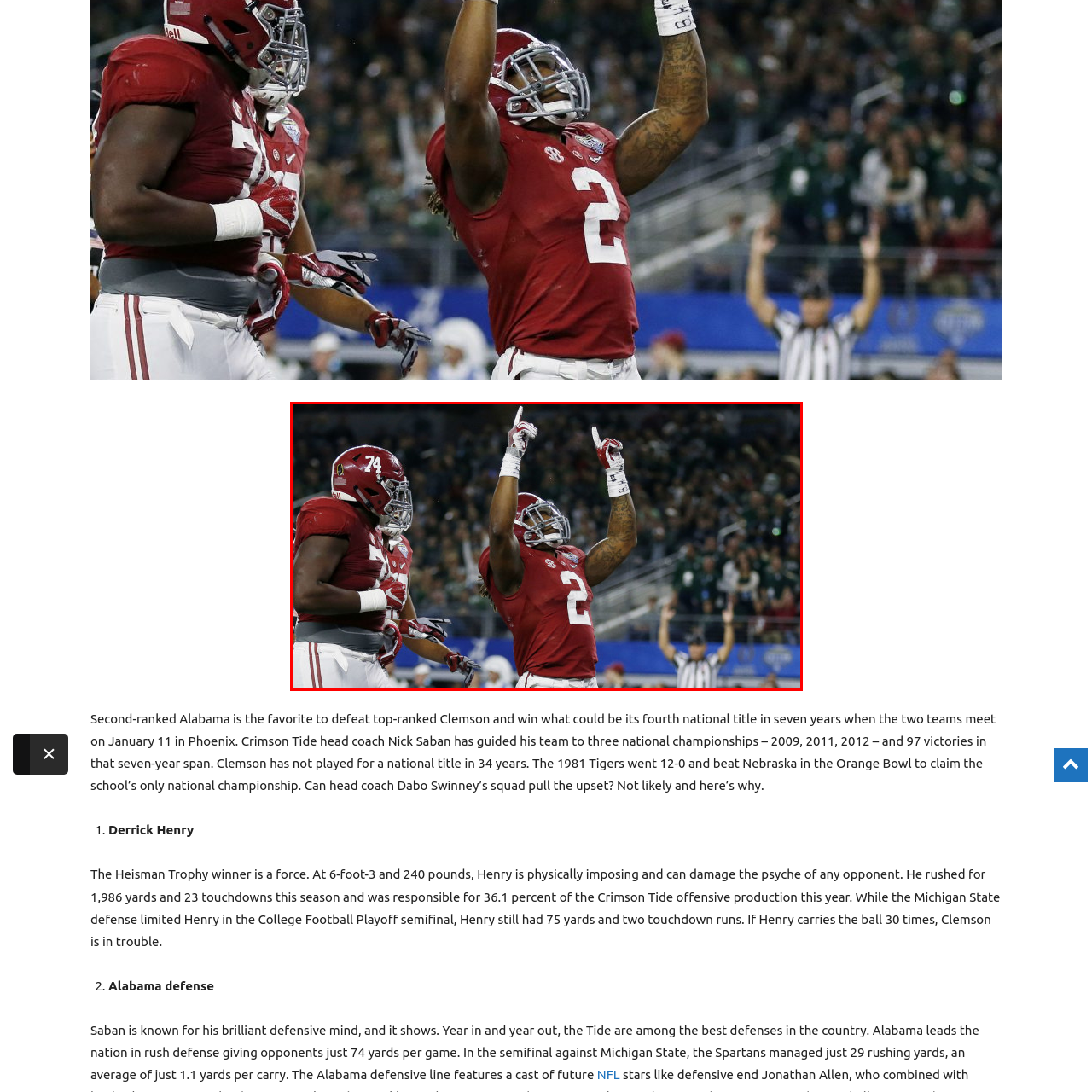Examine the portion of the image marked by the red rectangle, What is the ranking of Clemson in this matchup? Answer concisely using a single word or phrase.

Top-ranked